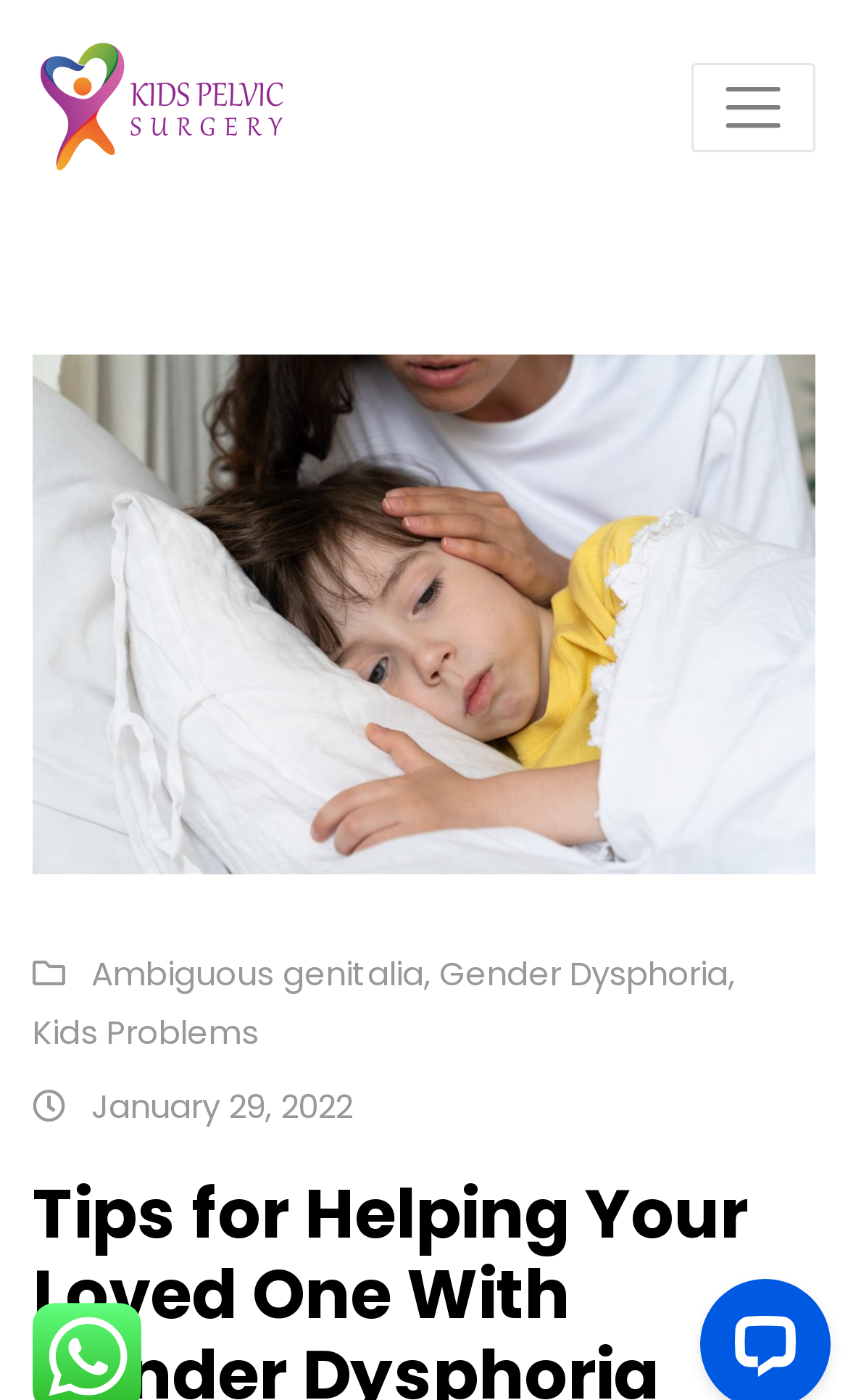From the webpage screenshot, predict the bounding box coordinates (top-left x, top-left y, bottom-right x, bottom-right y) for the UI element described here: Kids Problems

[0.038, 0.721, 0.305, 0.754]